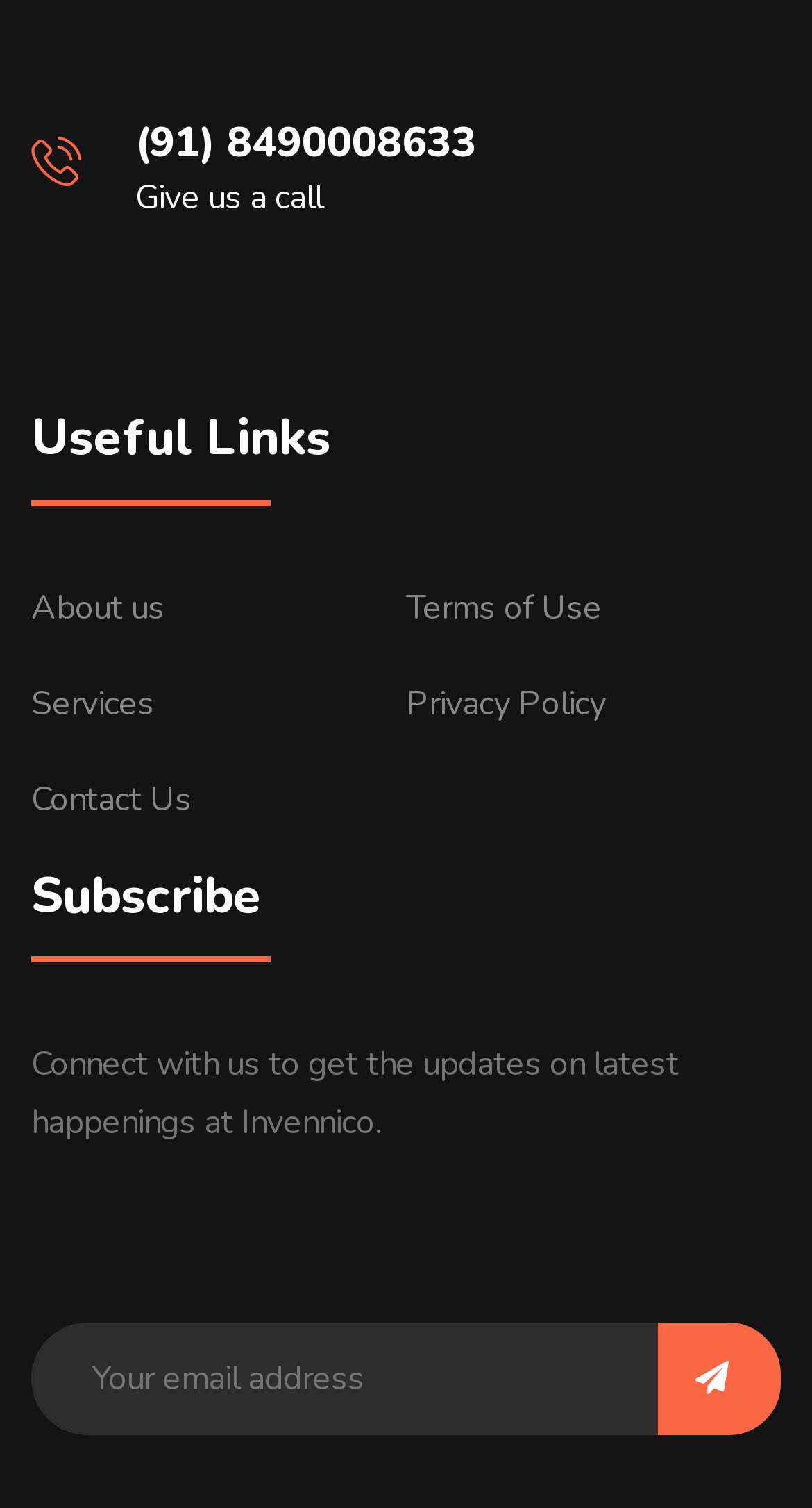What is the phone number to call?
Look at the image and answer the question using a single word or phrase.

8490008633